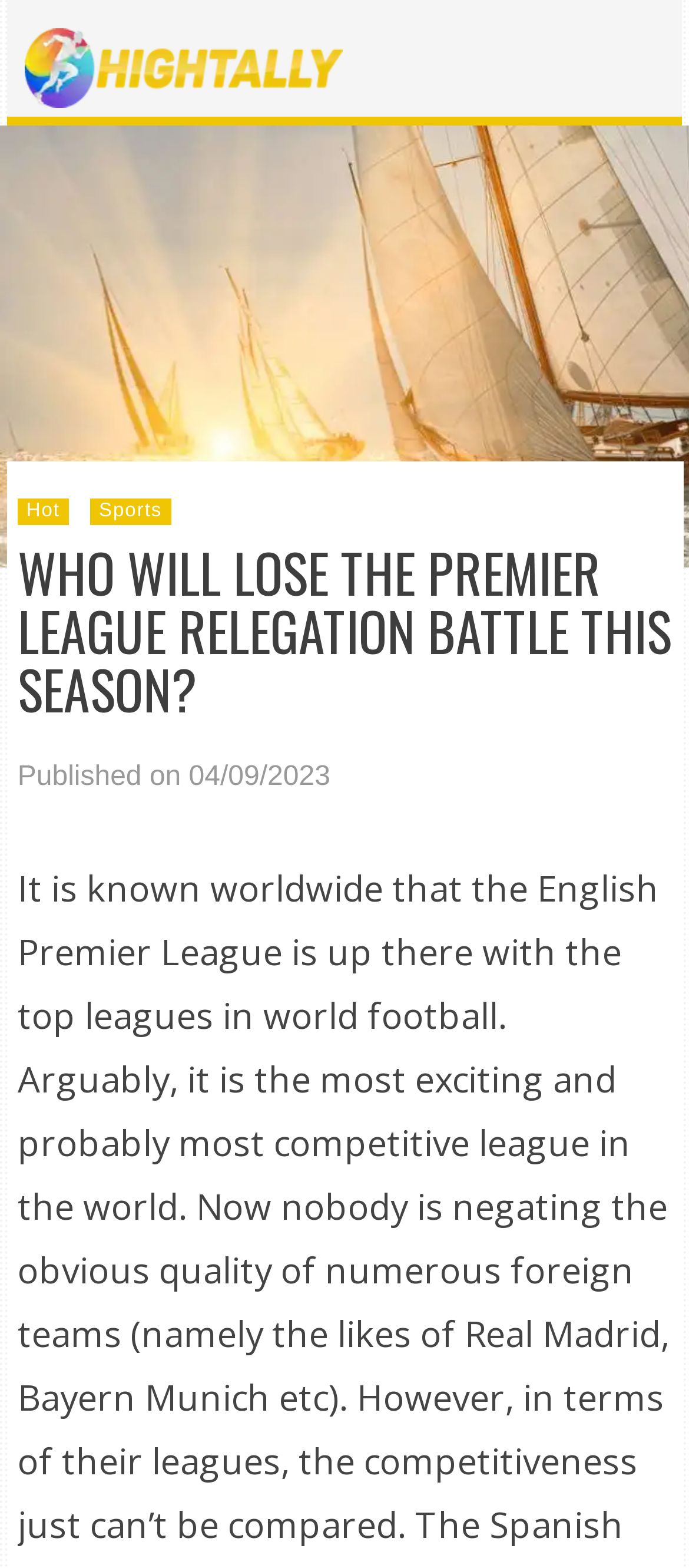What type of content is provided by the website?
Look at the image and provide a detailed response to the question.

The type of content provided by the website can be inferred from the links 'Hot' and 'Sports' located at the top of the webpage, which suggest that the website provides news and updates related to sports.